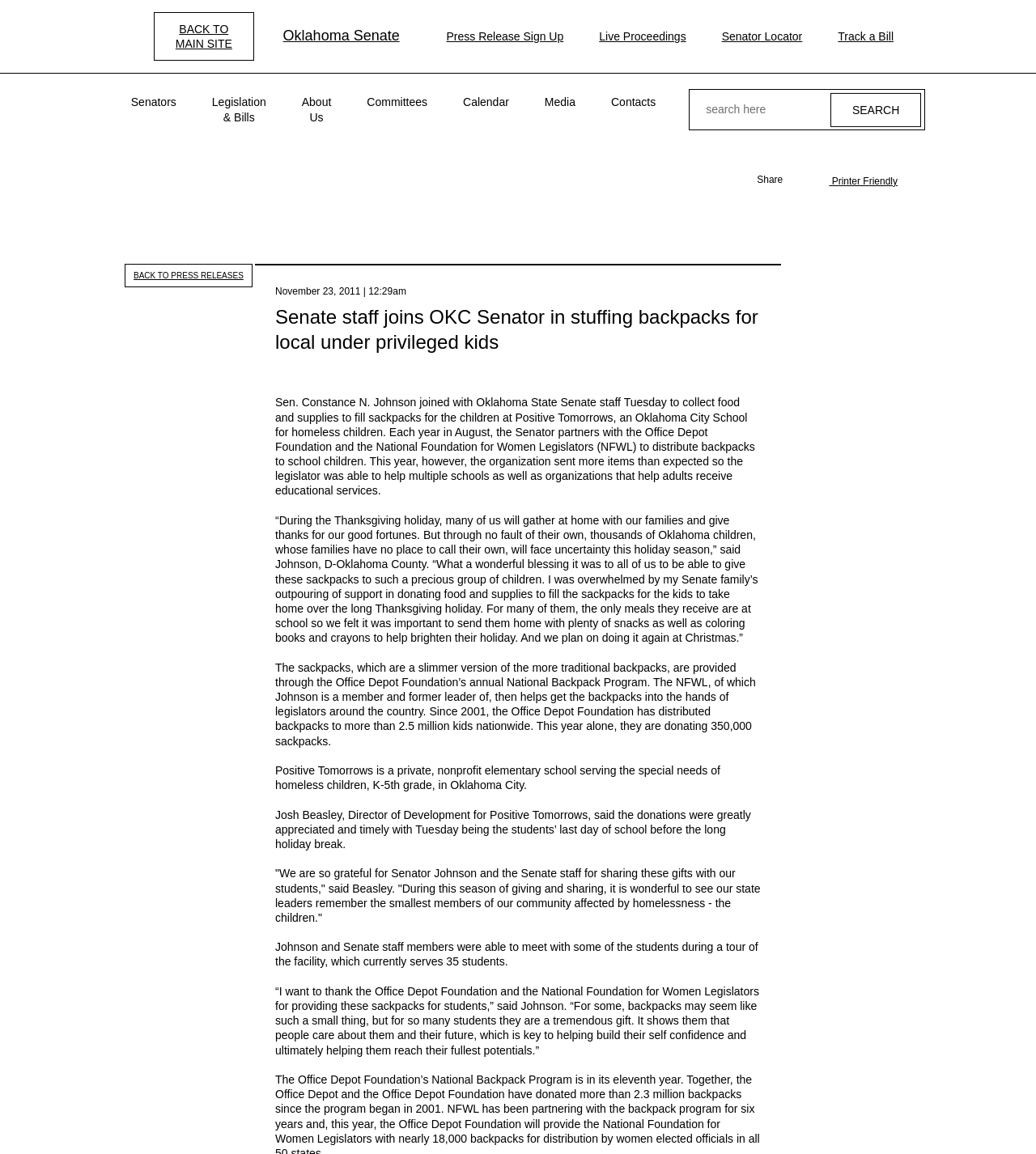Please respond in a single word or phrase: 
What is the name of the Oklahoma City School for homeless children?

Positive Tomorrows